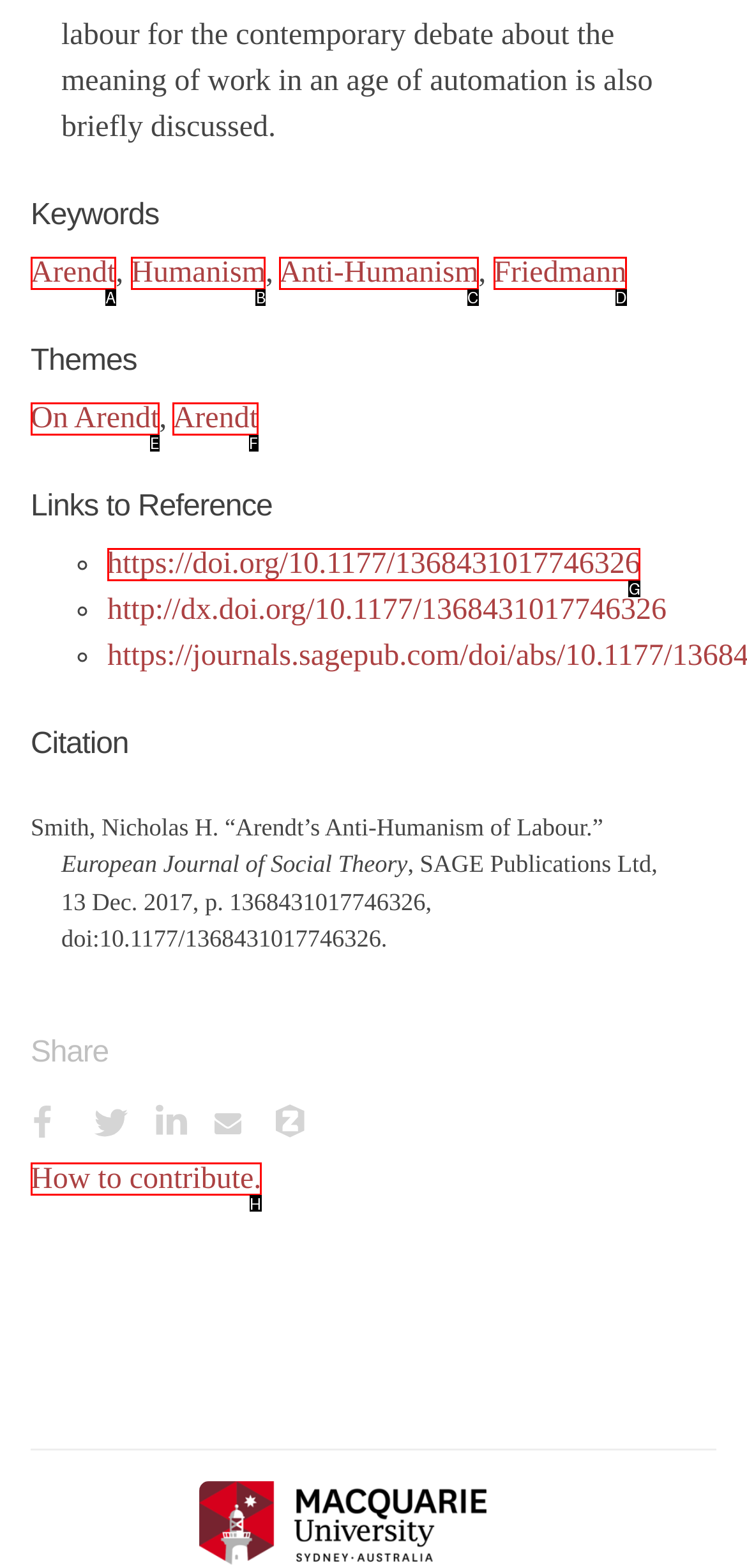Based on the given description: Arendt, identify the correct option and provide the corresponding letter from the given choices directly.

F